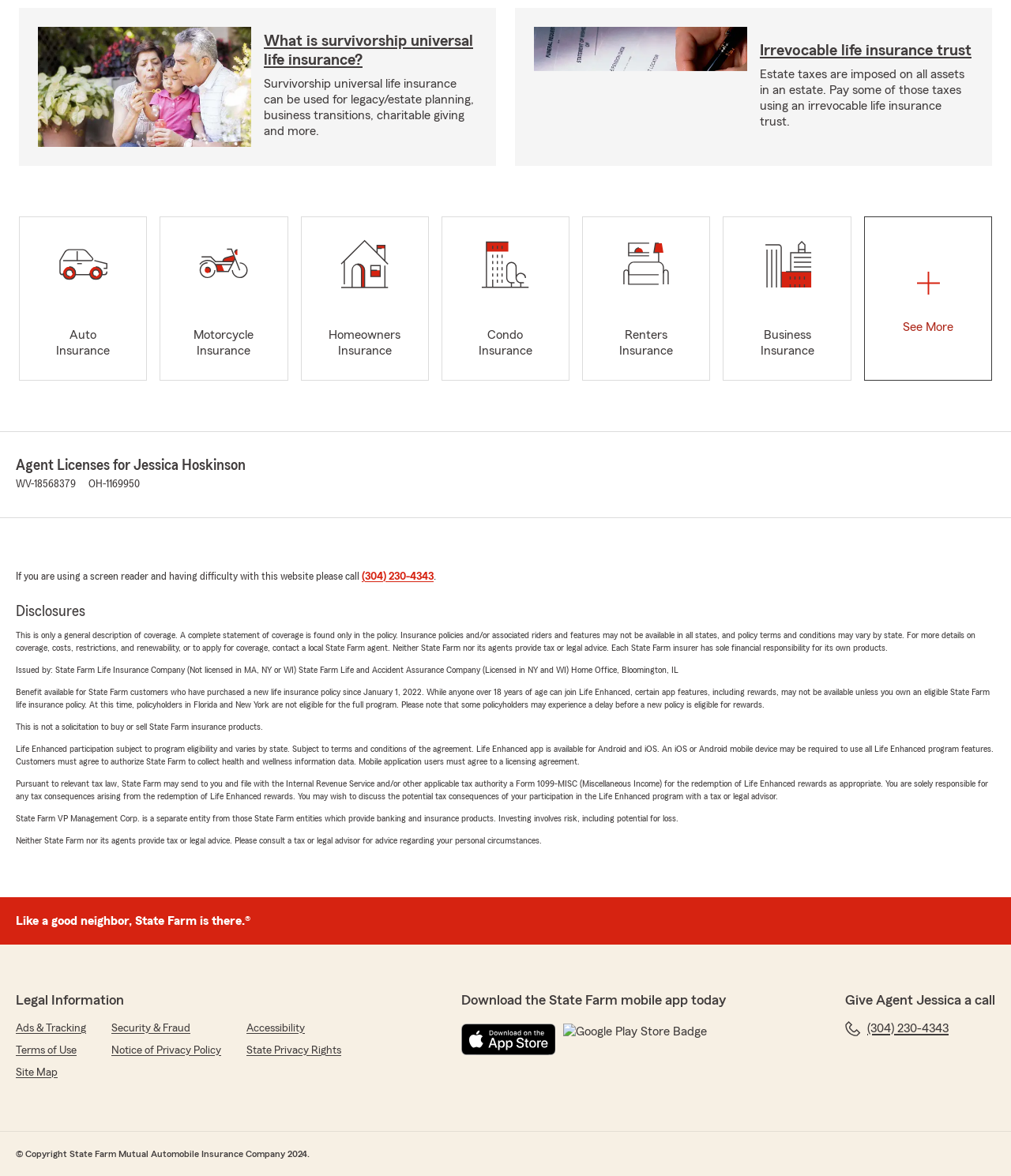Determine the bounding box coordinates of the clickable area required to perform the following instruction: "Click on 'Irrevocable life insurance trust'". The coordinates should be represented as four float numbers between 0 and 1: [left, top, right, bottom].

[0.752, 0.036, 0.961, 0.05]